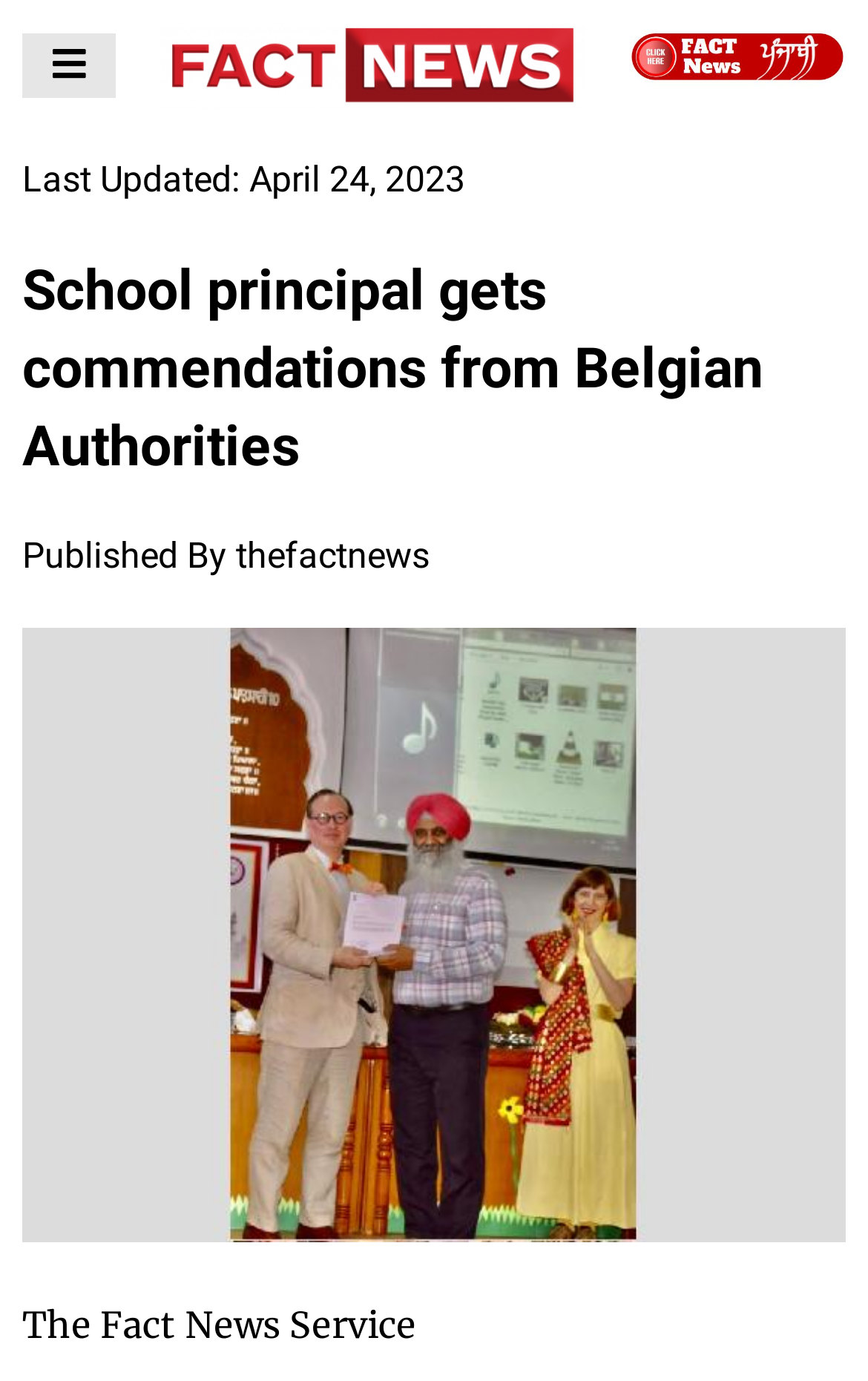What is the date of the last update?
Please give a well-detailed answer to the question.

I found the answer by looking at the link element with the text 'Last Updated: April 24, 2023' which is located at the top of the webpage.